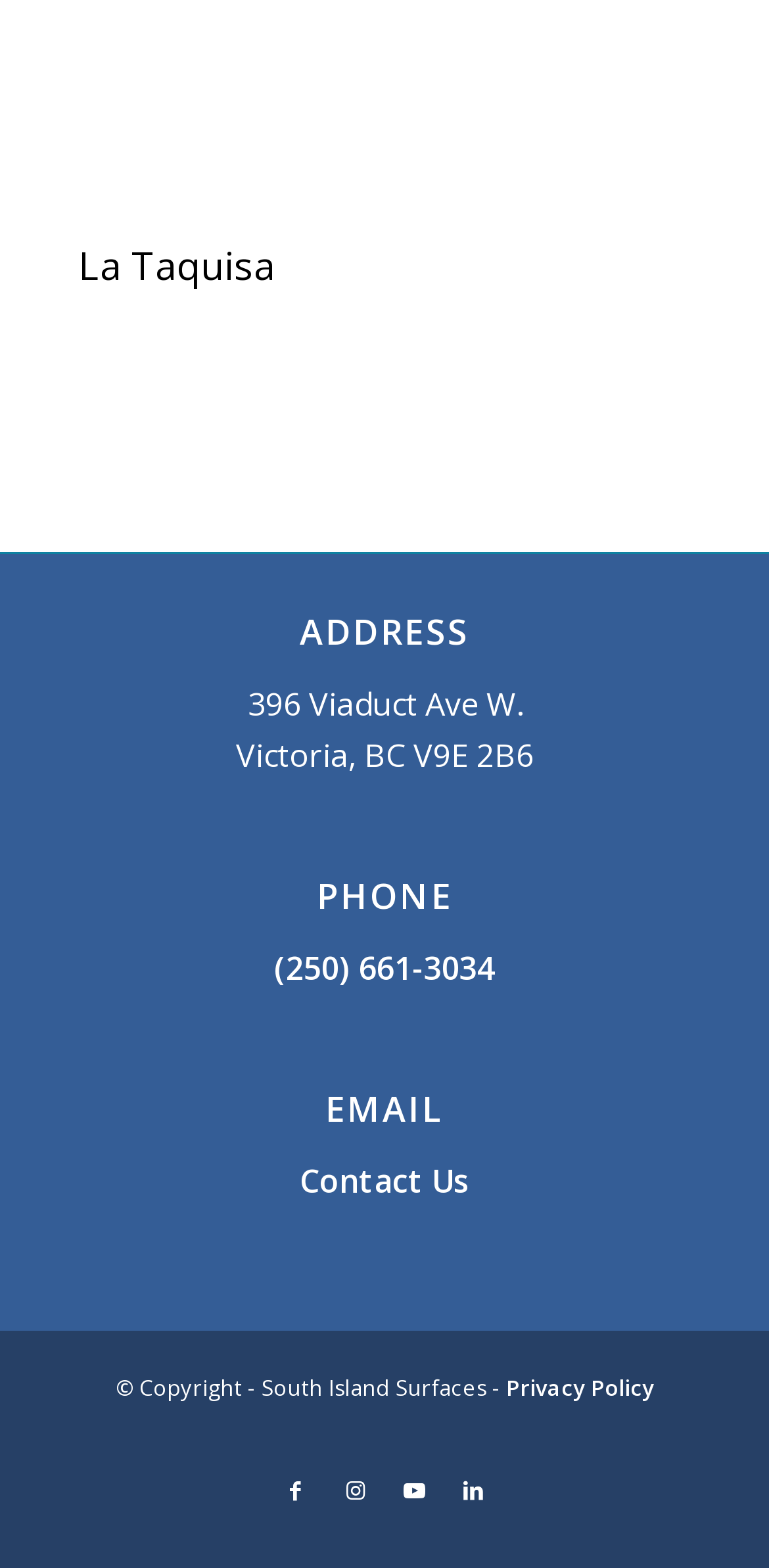Locate the bounding box coordinates of the clickable region to complete the following instruction: "Call the phone number."

[0.356, 0.604, 0.644, 0.631]